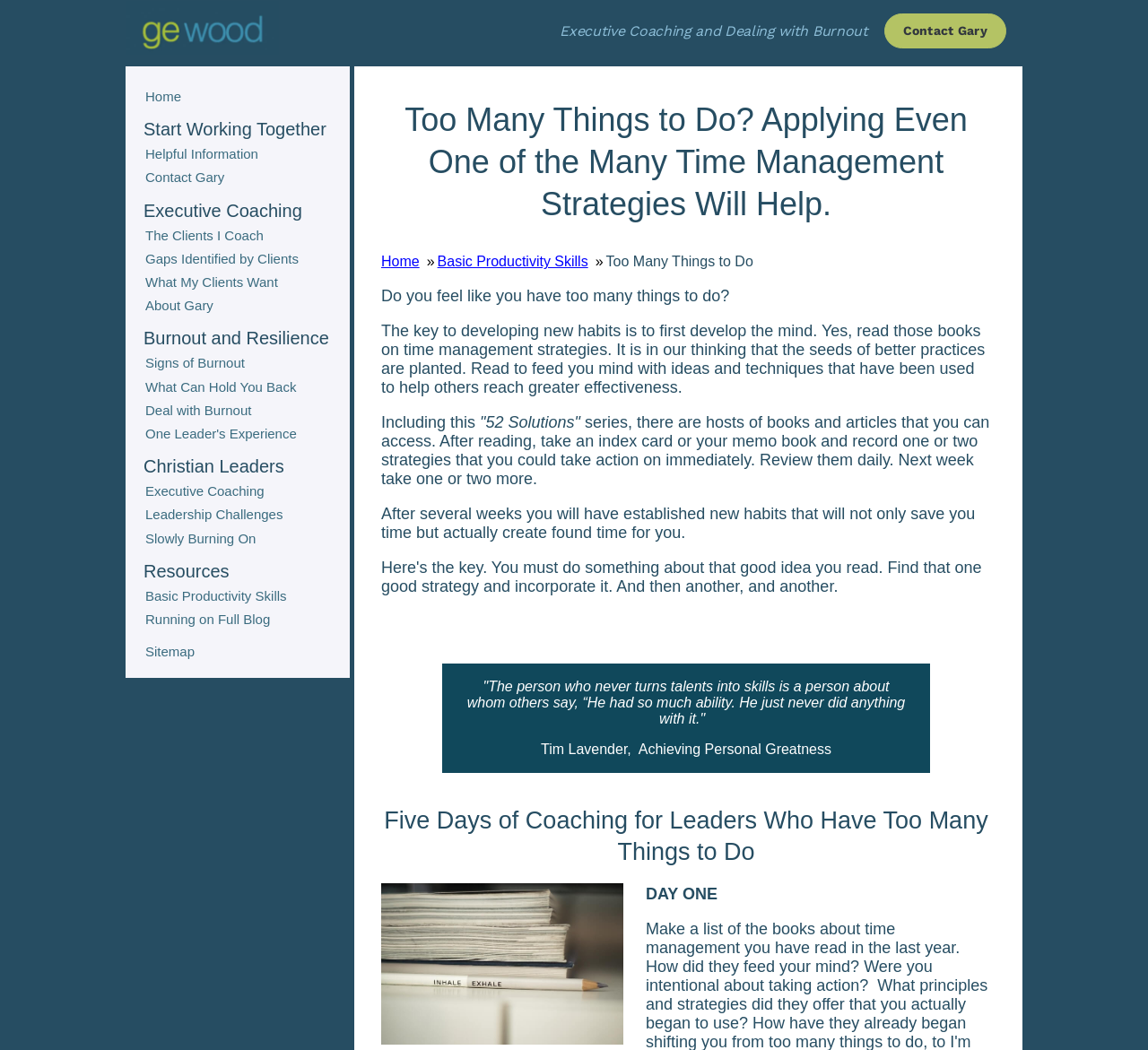Find the bounding box coordinates for the element that must be clicked to complete the instruction: "Contact Gary". The coordinates should be four float numbers between 0 and 1, indicated as [left, top, right, bottom].

[0.77, 0.013, 0.877, 0.046]